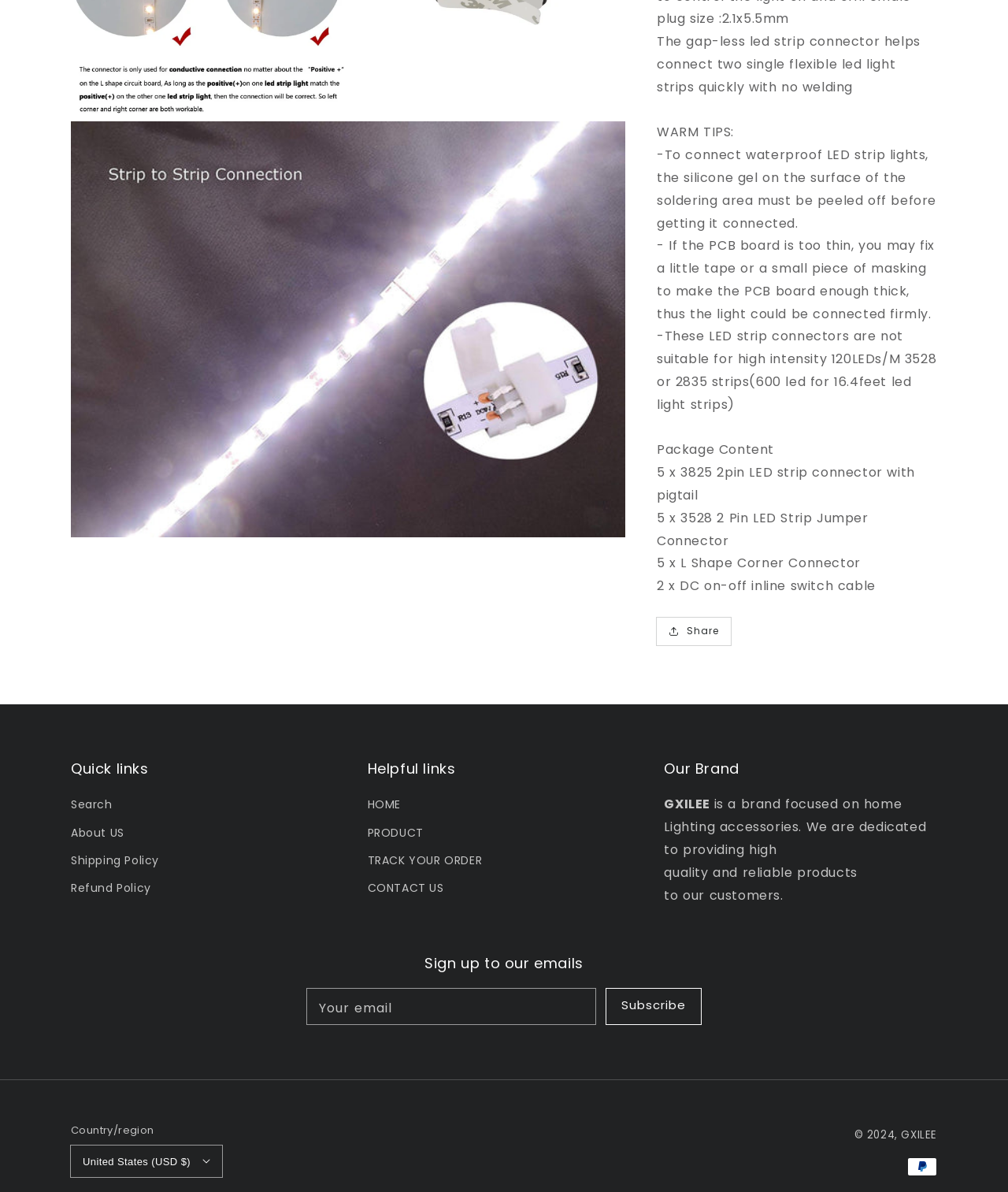With reference to the image, please provide a detailed answer to the following question: What is included in the package content?

The package content is listed under the 'Package Content' heading, which includes 5 x 3825 2pin LED strip connector with pigtail, 5 x 3528 2 Pin LED Strip Jumper Connector, 5 x L Shape Corner Connector, and 2 x DC on-off inline switch cable.